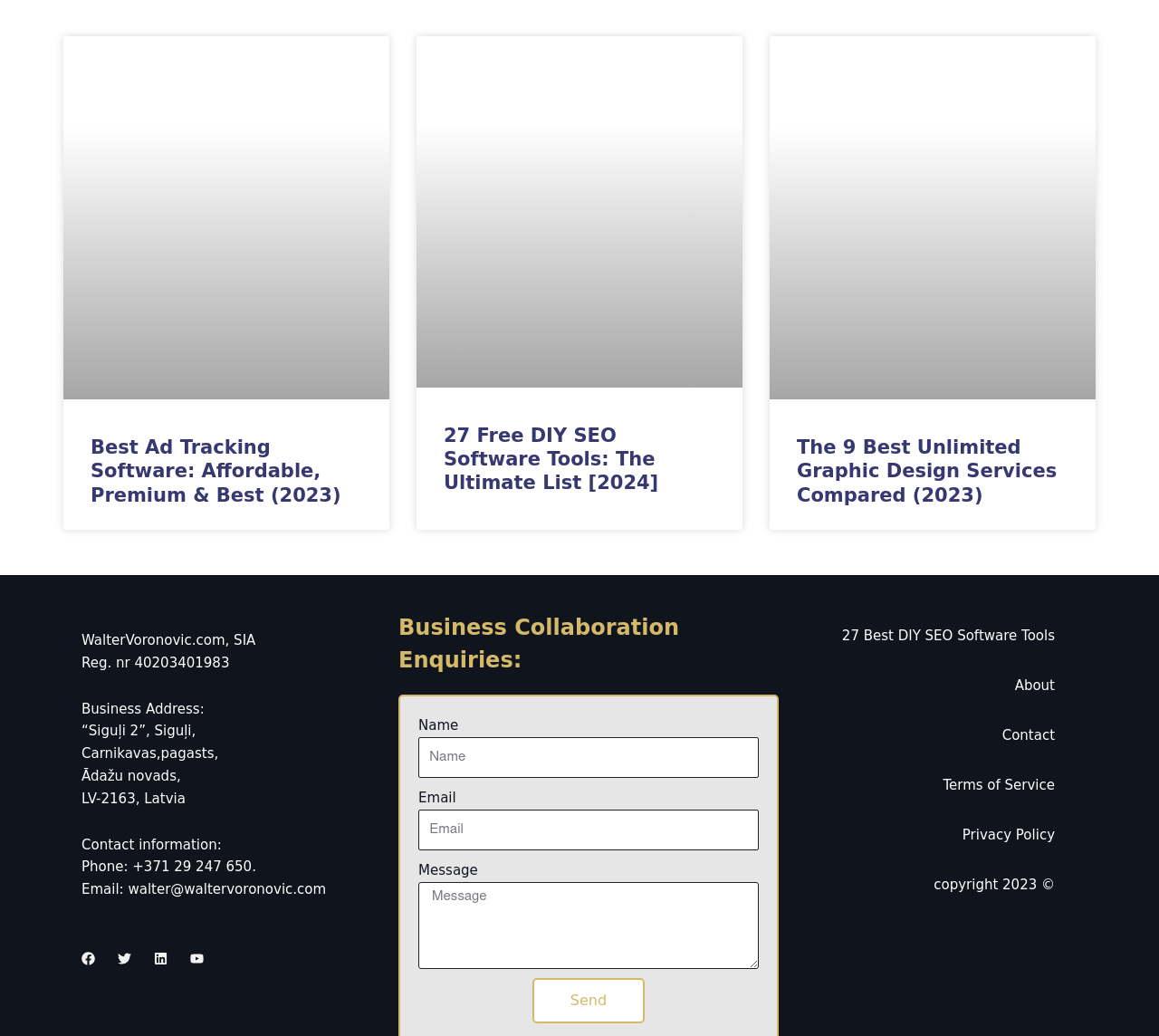What is the topic of the second article?
Deliver a detailed and extensive answer to the question.

The second article is about '27 Free DIY SEO Software Tools: The Ultimate List [2024]' which can be inferred from the heading and link text.